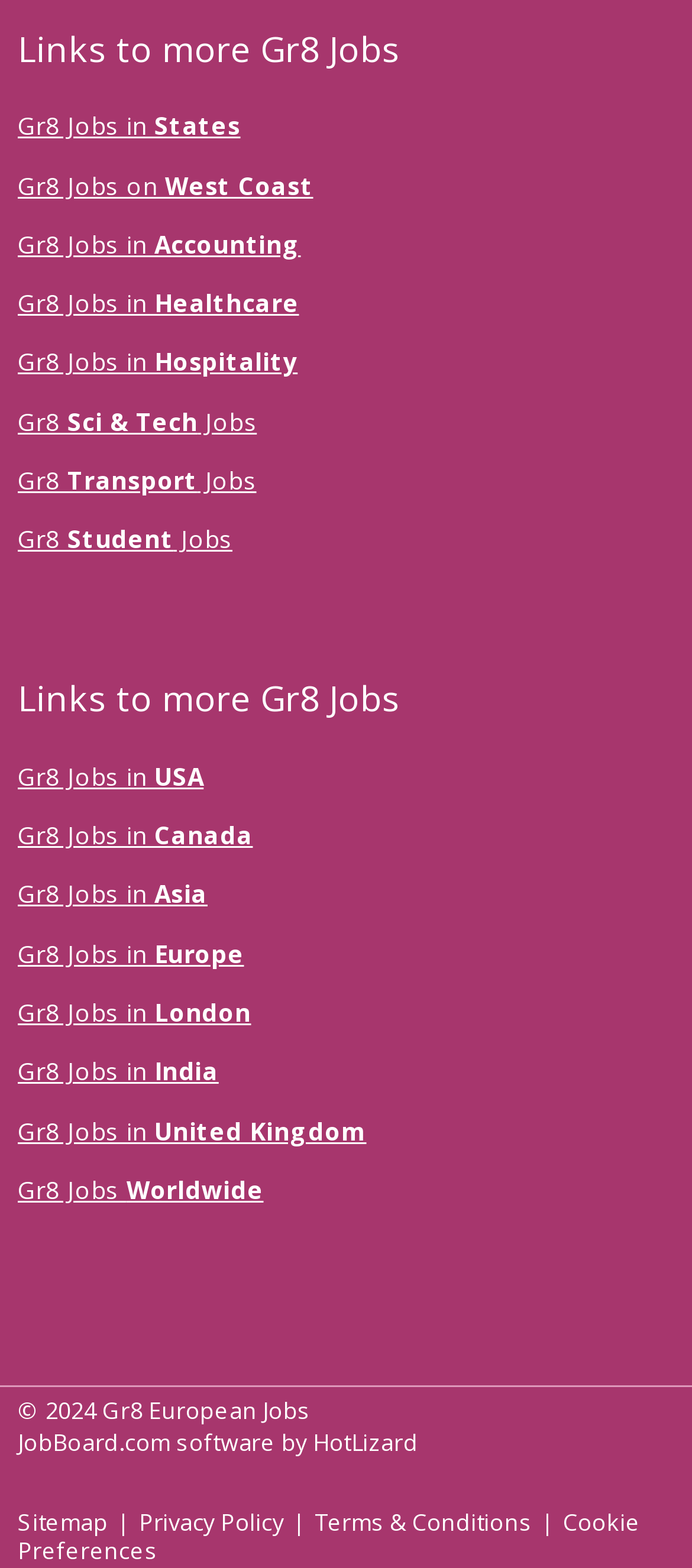How many links are provided for job searches by industry?
Answer the question with a detailed explanation, including all necessary information.

The webpage provides 8 links for job searches by industry, namely States, West Coast, Accounting, Healthcare, Hospitality, Sci & Tech, Transport, and Student Jobs.